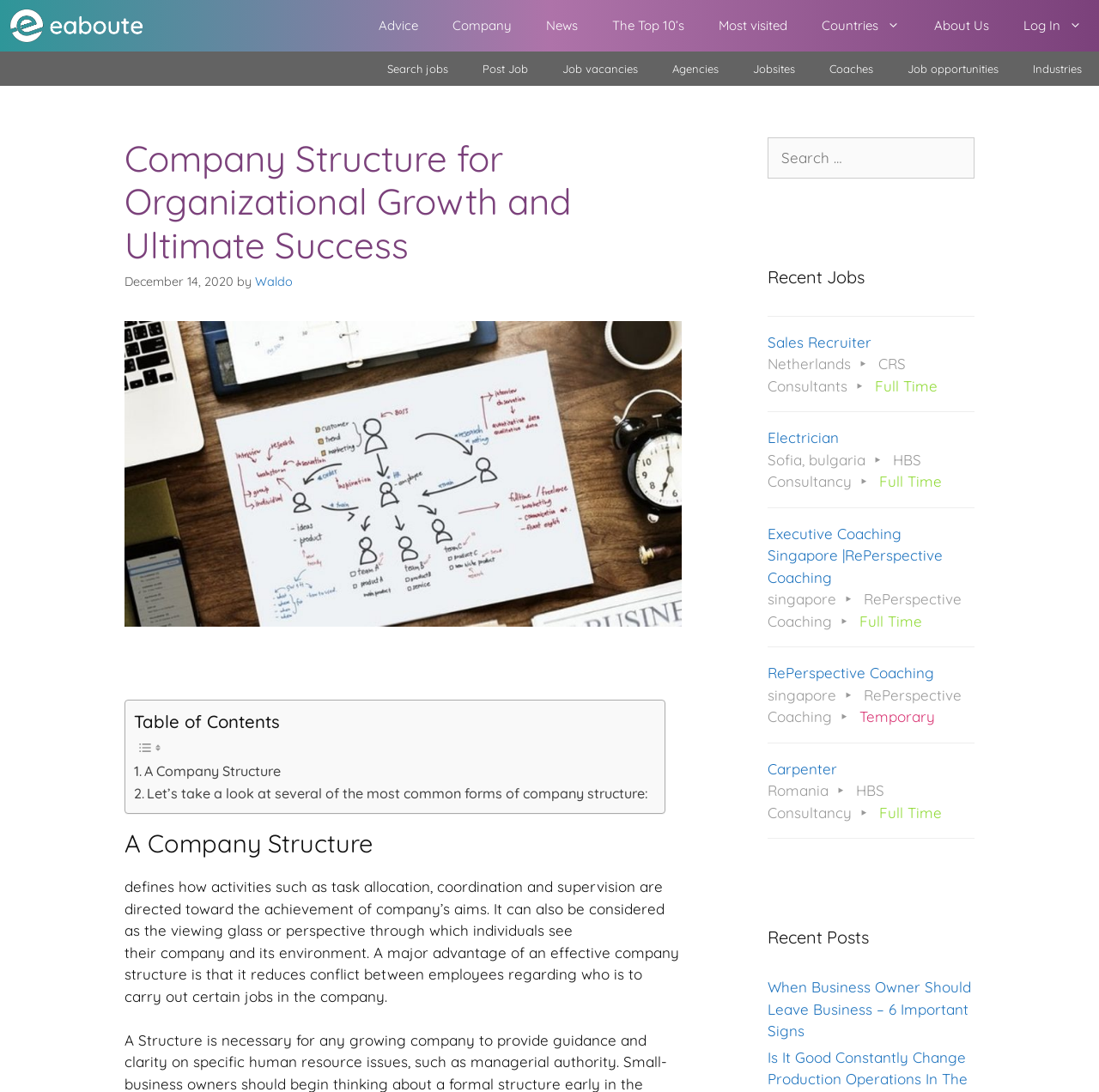Determine the bounding box coordinates of the clickable element to complete this instruction: "Explore recent jobs". Provide the coordinates in the format of four float numbers between 0 and 1, [left, top, right, bottom].

[0.698, 0.242, 0.887, 0.265]